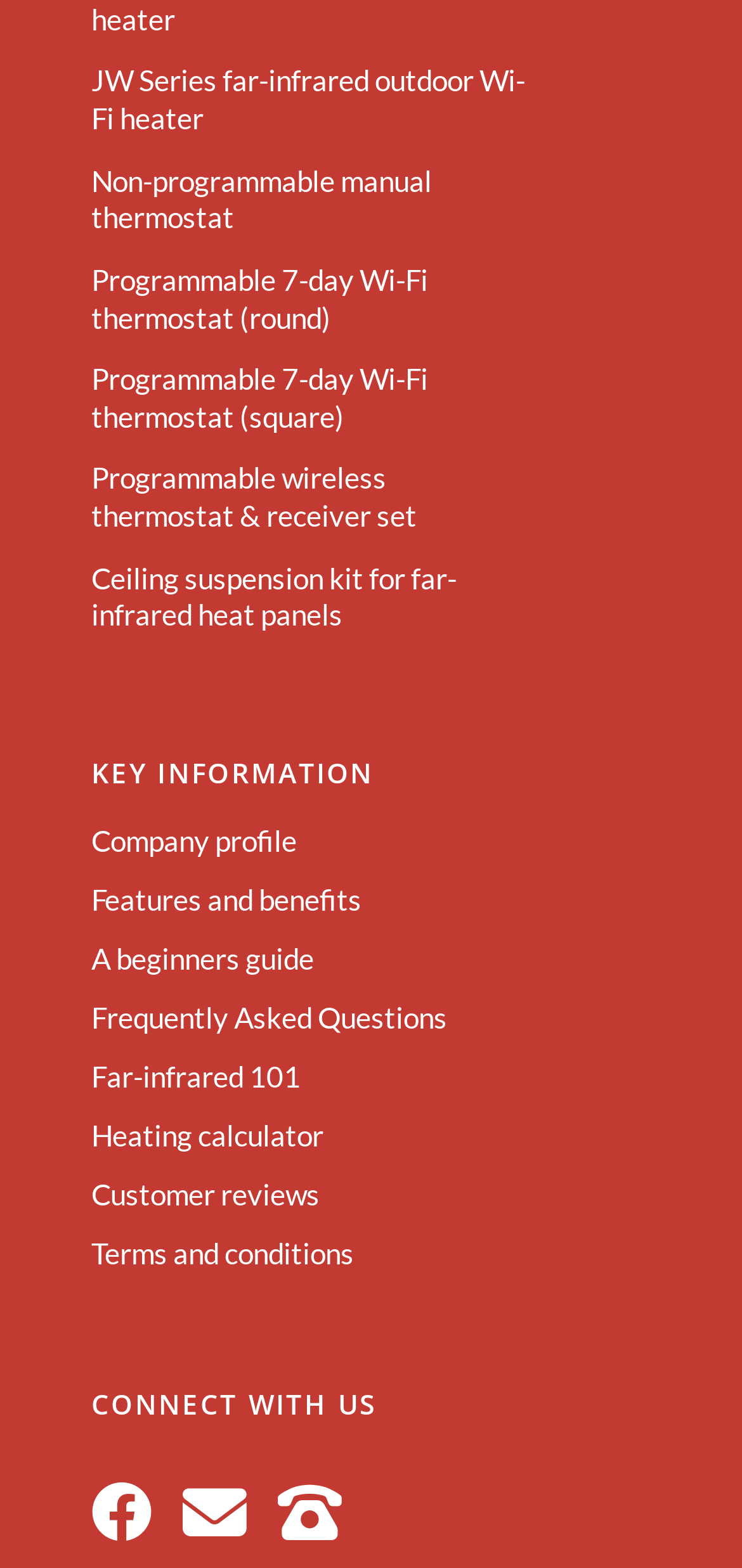Locate the bounding box coordinates of the clickable region to complete the following instruction: "Connect with us on Facebook."

[0.123, 0.944, 0.205, 0.983]